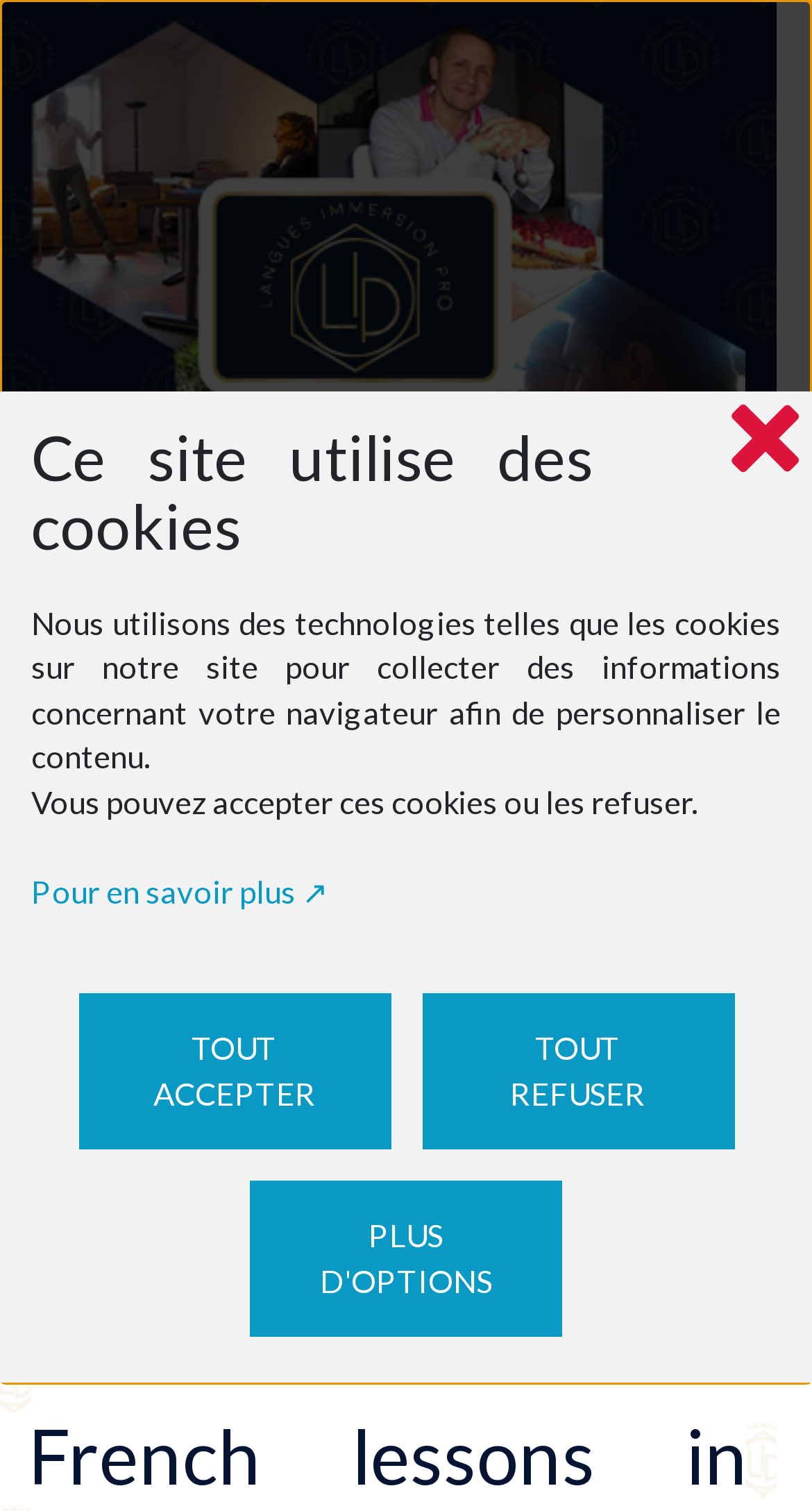Using the description "Tout refuser", locate and provide the bounding box of the UI element.

[0.519, 0.657, 0.904, 0.76]